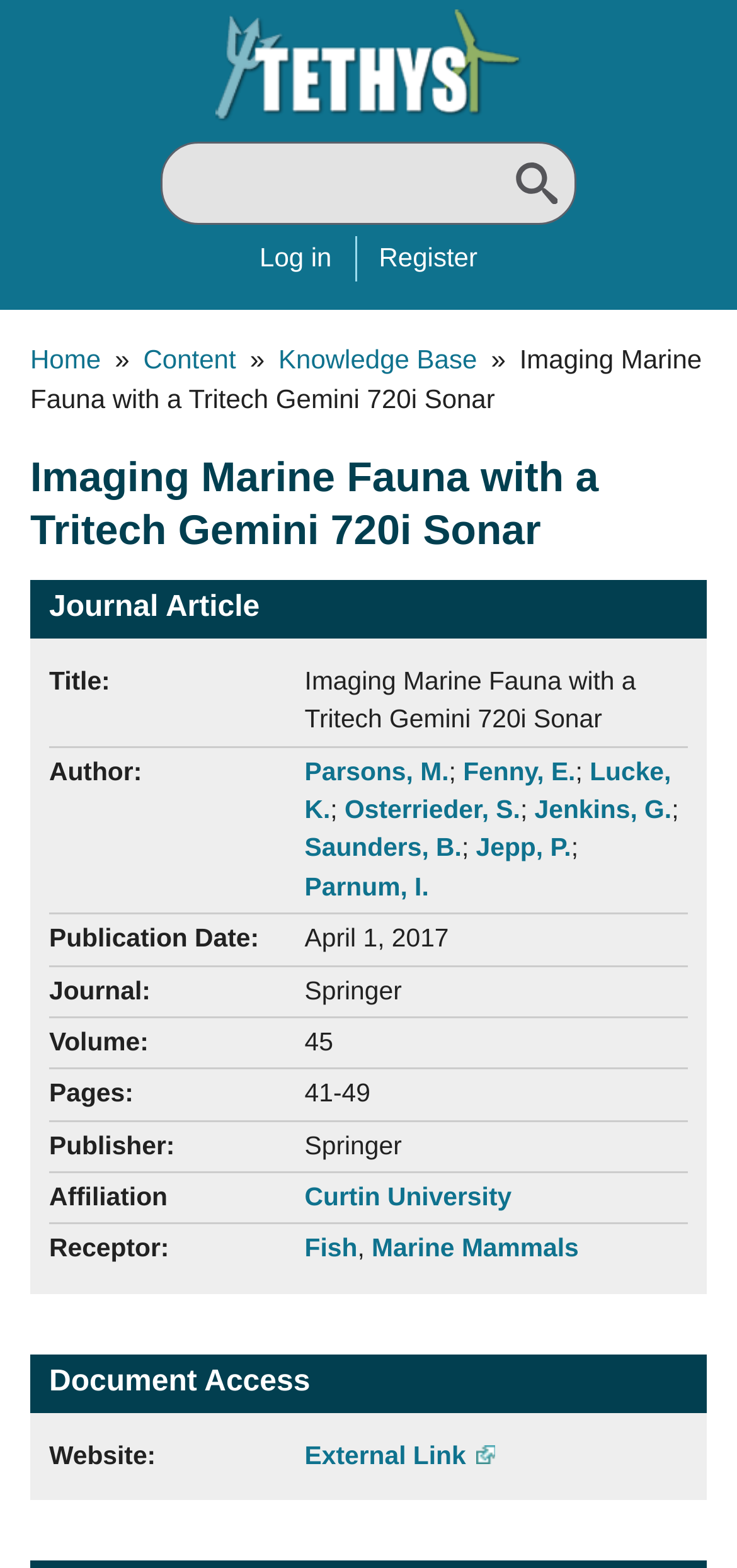Determine the main headline of the webpage and provide its text.

Imaging Marine Fauna with a Tritech Gemini 720i Sonar